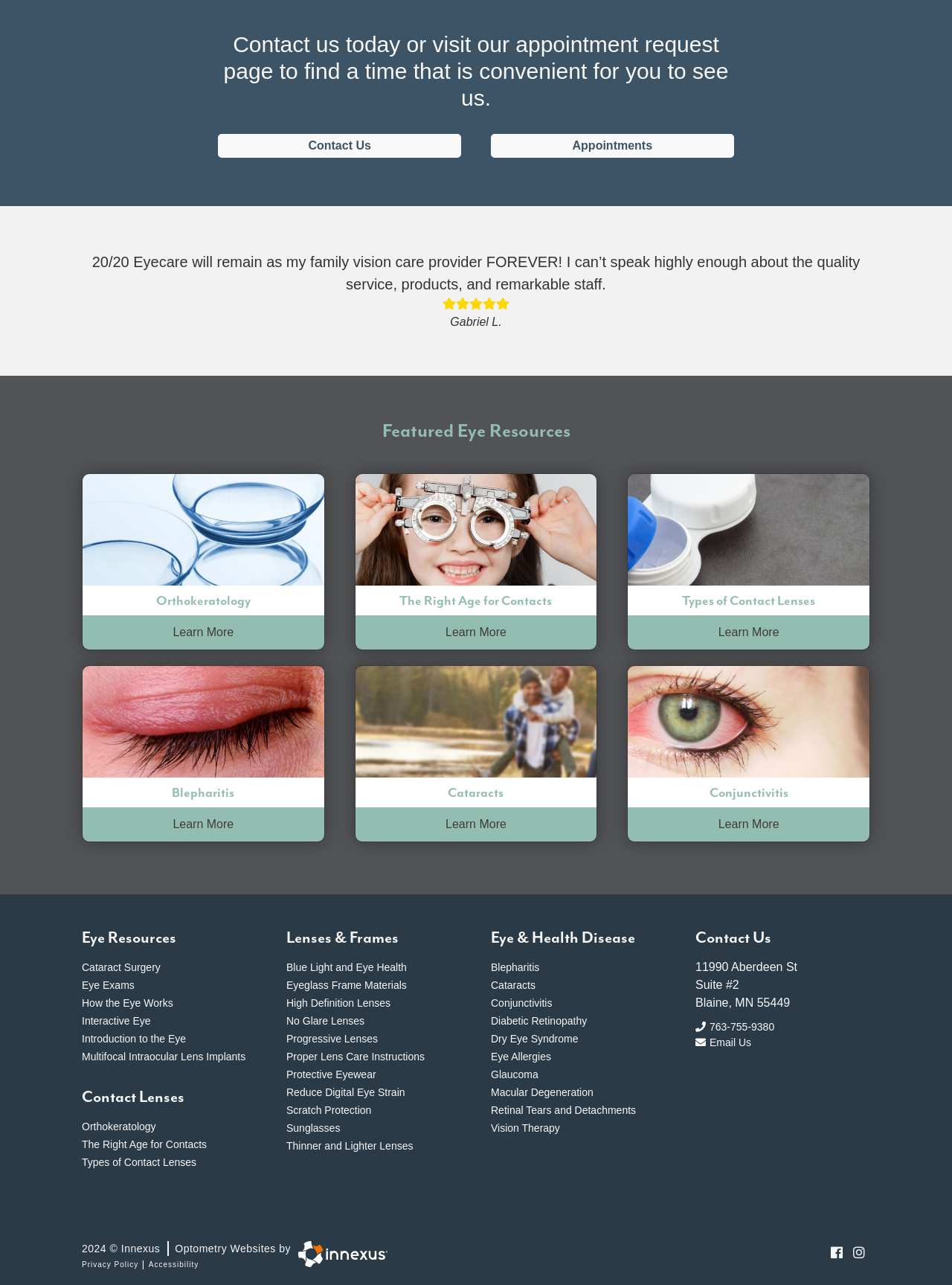Find the bounding box coordinates for the element that must be clicked to complete the instruction: "Get appointment". The coordinates should be four float numbers between 0 and 1, indicated as [left, top, right, bottom].

[0.516, 0.104, 0.771, 0.123]